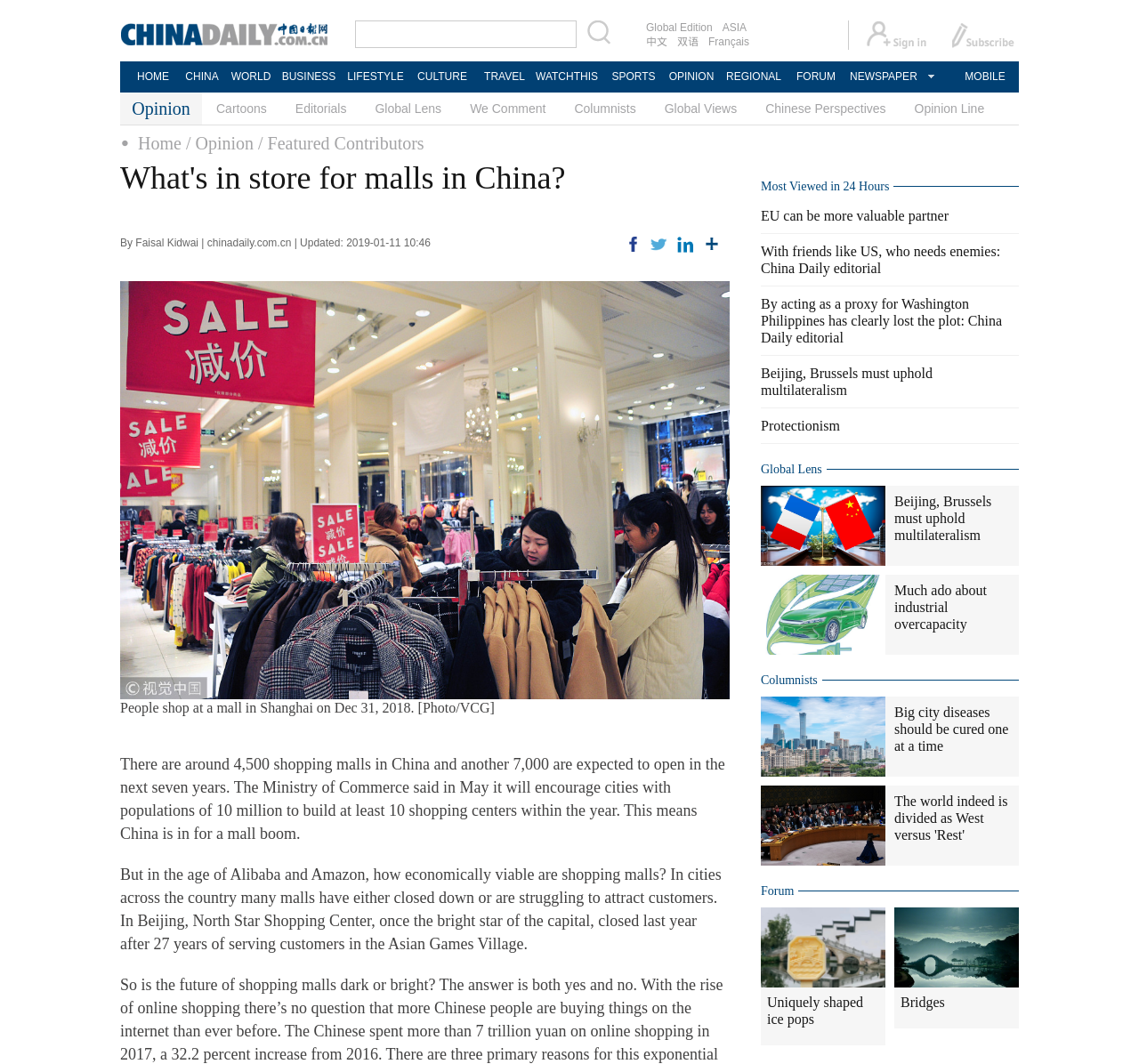Locate the UI element described by / Featured Contributors in the provided webpage screenshot. Return the bounding box coordinates in the format (top-left x, top-left y, bottom-right x, bottom-right y), ensuring all values are between 0 and 1.

[0.227, 0.125, 0.372, 0.144]